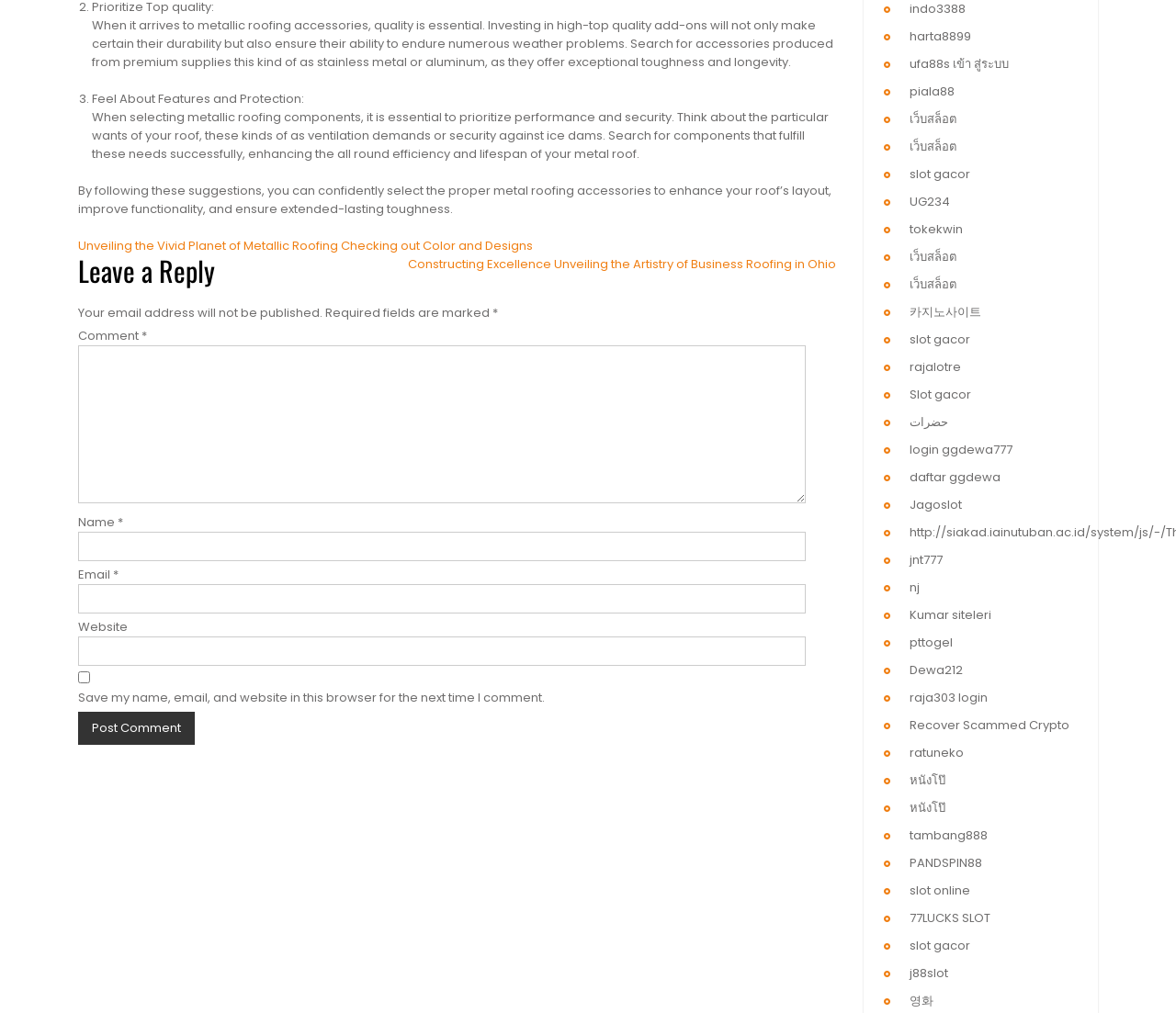Using a single word or phrase, answer the following question: 
What is the purpose of the comment section?

To leave a reply